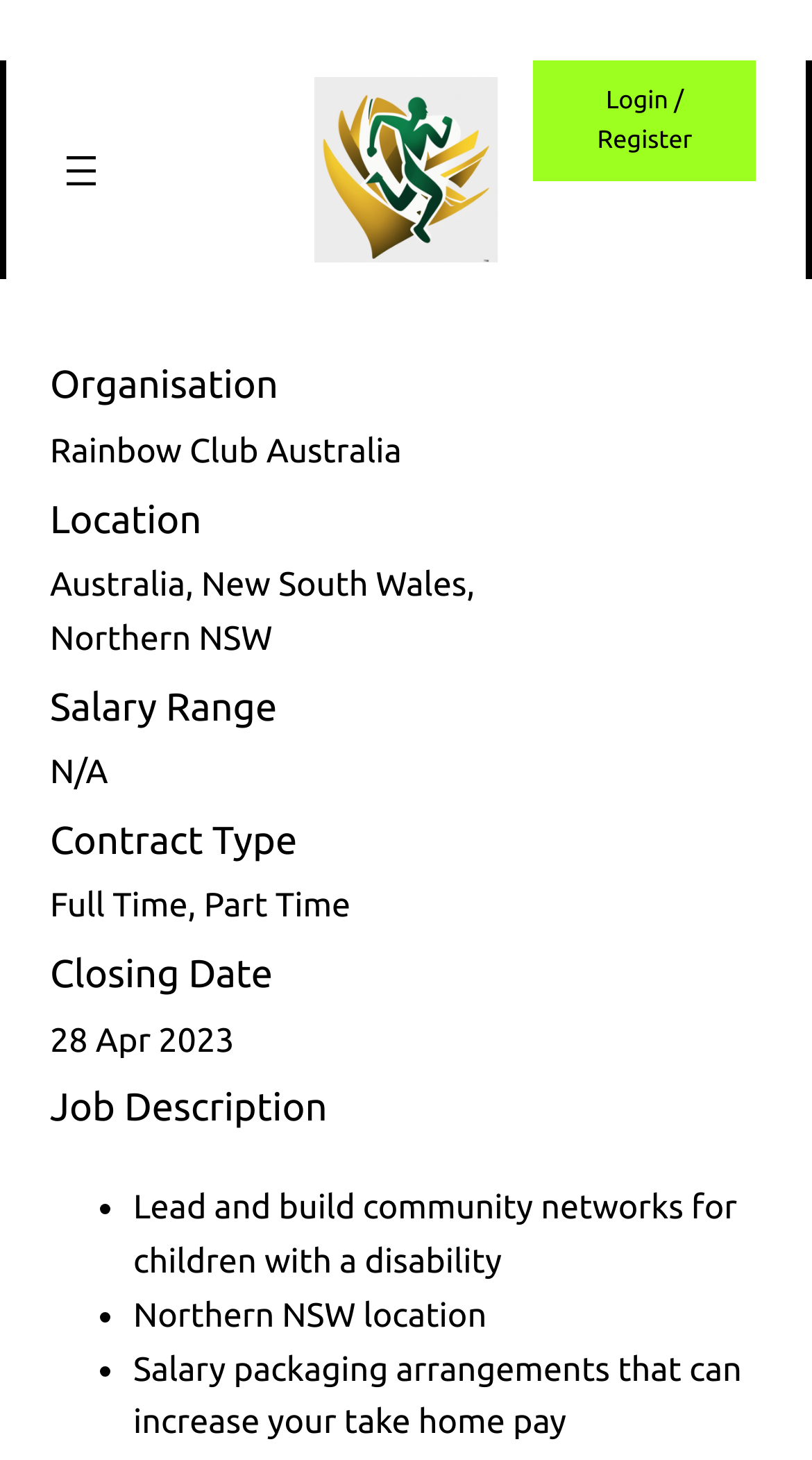Identify and provide the bounding box coordinates of the UI element described: "Login / Register". The coordinates should be formatted as [left, top, right, bottom], with each number being a float between 0 and 1.

[0.657, 0.041, 0.931, 0.124]